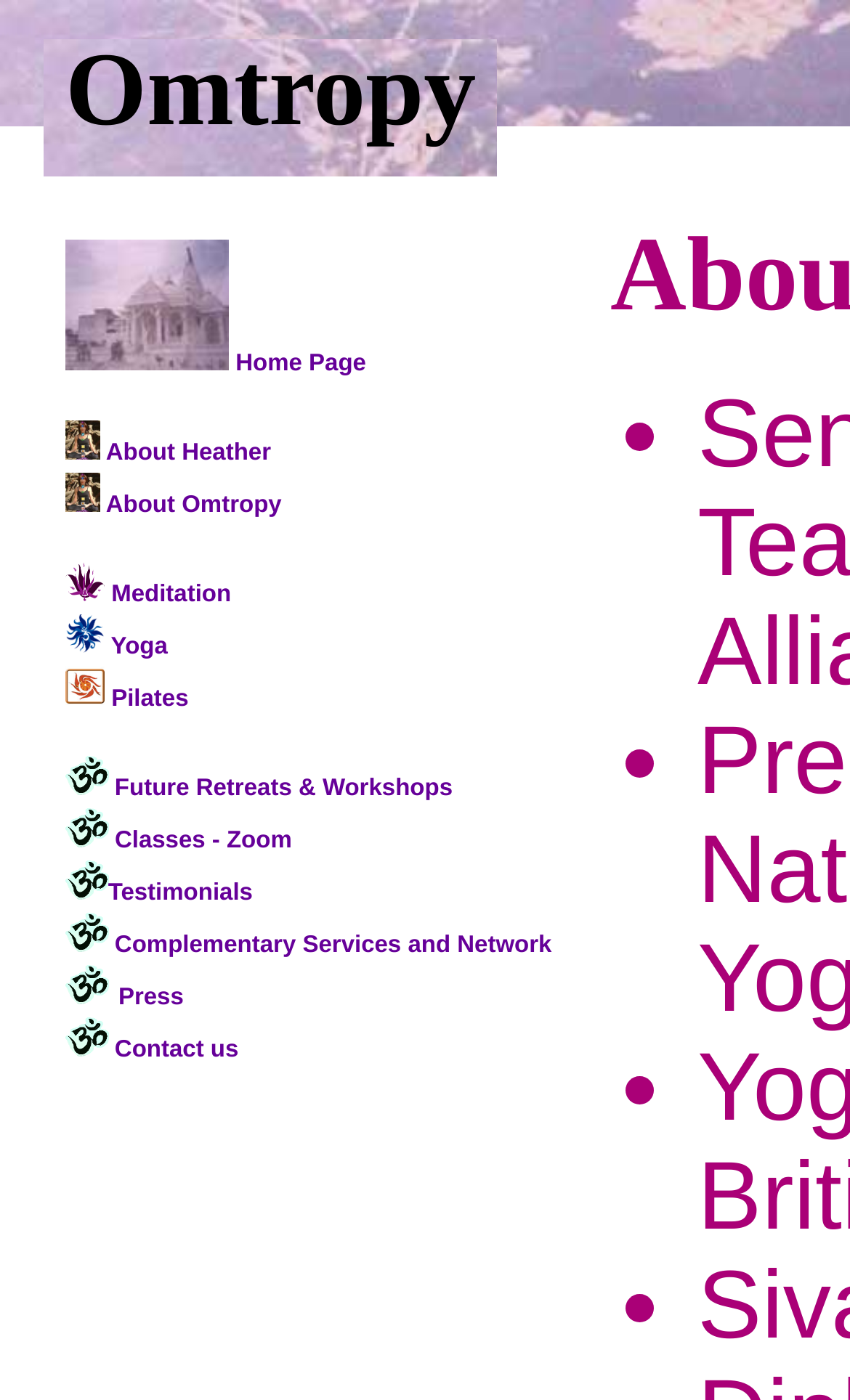Find the coordinates for the bounding box of the element with this description: "parent_node: Press".

[0.077, 0.703, 0.127, 0.722]